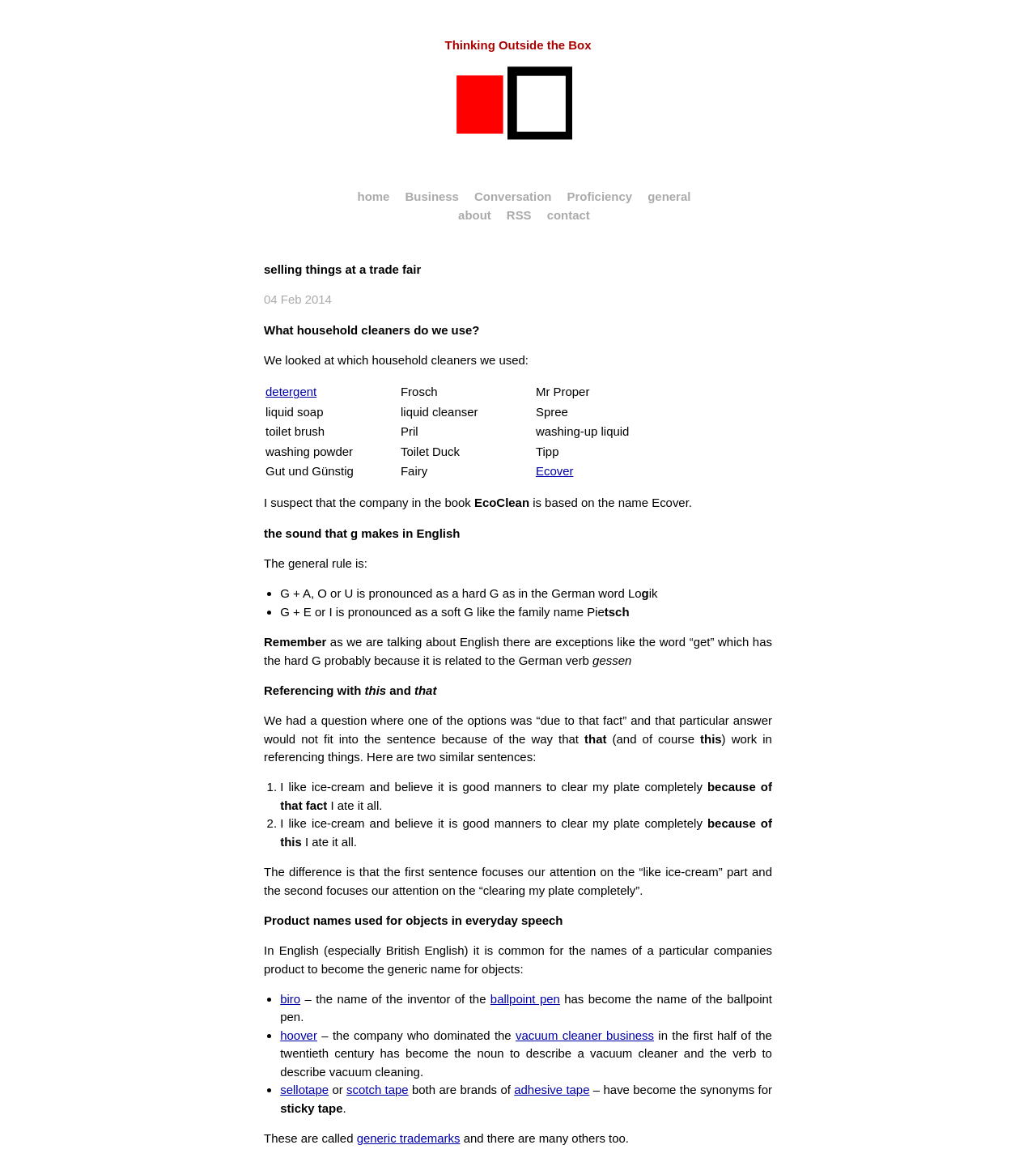Please find the bounding box coordinates of the element that needs to be clicked to perform the following instruction: "click the 'Business' link". The bounding box coordinates should be four float numbers between 0 and 1, represented as [left, top, right, bottom].

[0.391, 0.163, 0.443, 0.175]